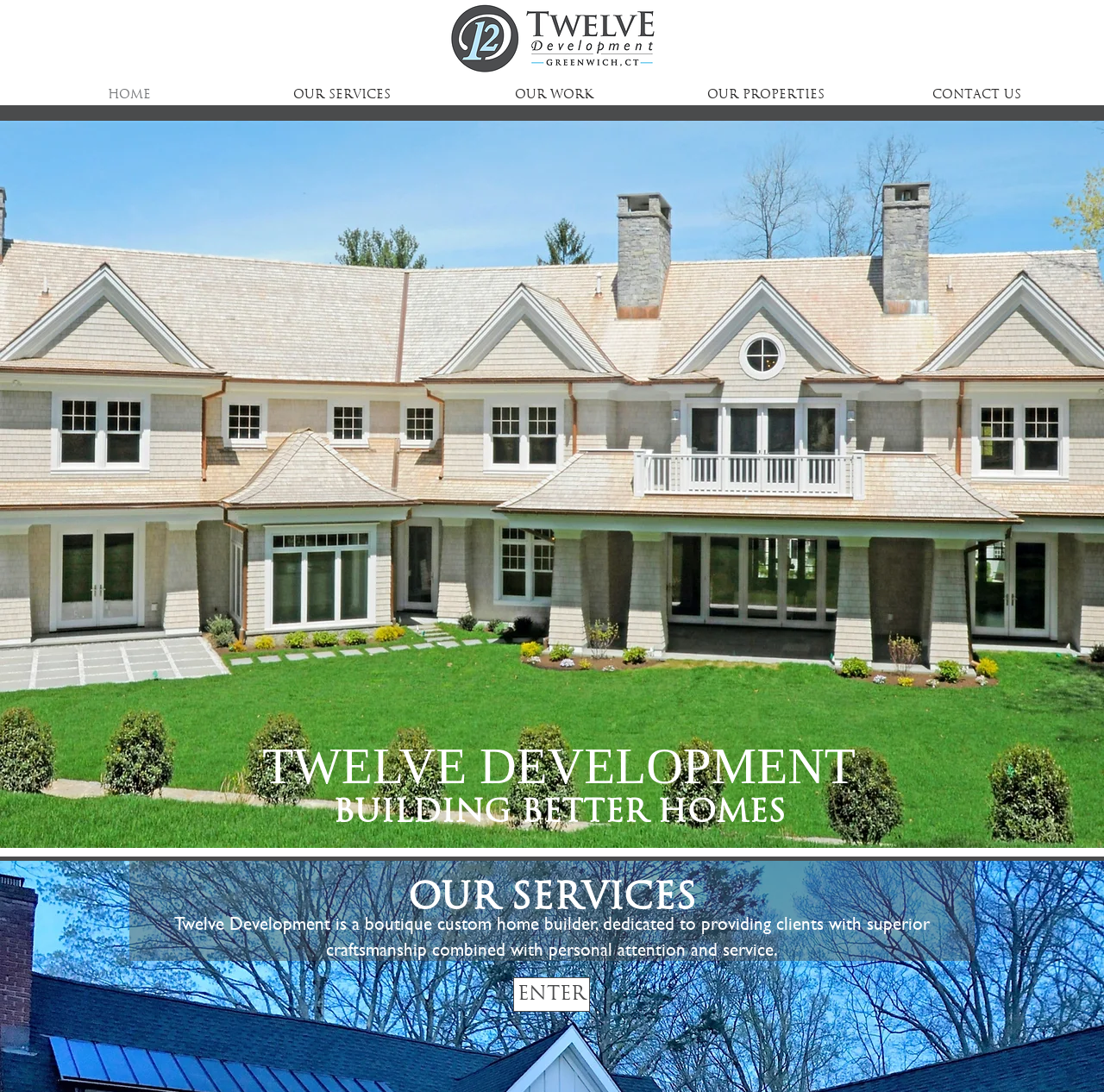Using the description "Our Services", locate and provide the bounding box of the UI element.

[0.213, 0.068, 0.405, 0.104]